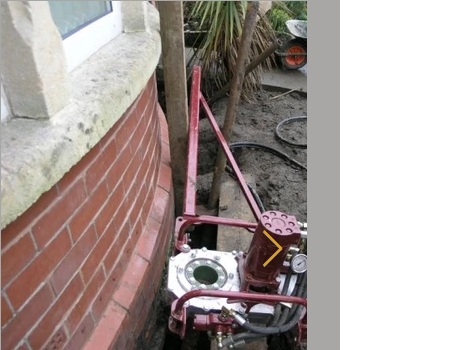What is visible in the foreground of the image?
Please use the image to provide an in-depth answer to the question.

The drive system of the machine is visible in the foreground of the image, which includes a circular housing designed for a screw pile, indicating its active role in the installation process.